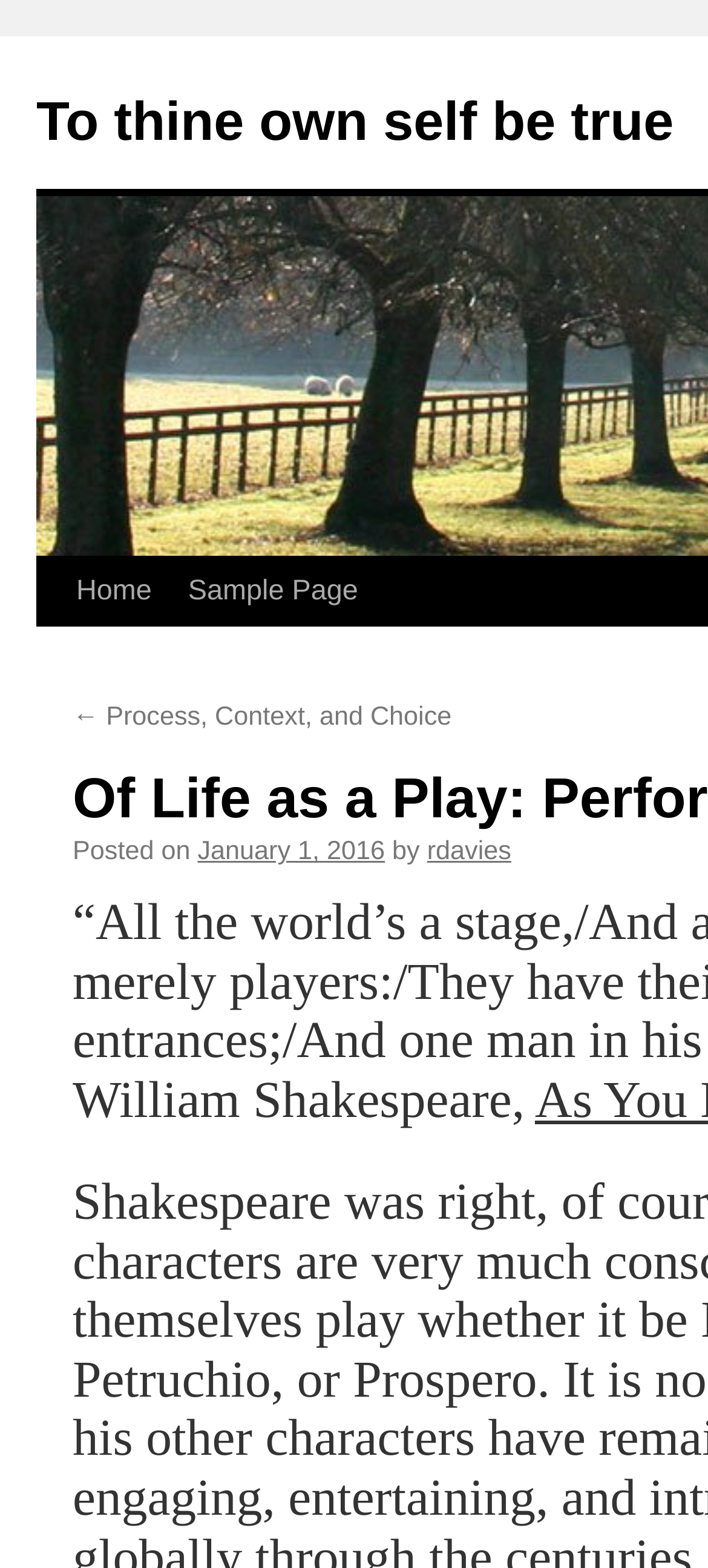Please study the image and answer the question comprehensively:
How many links are in the top navigation bar?

I counted the links in the top navigation bar, which are 'Home' and 'Sample Page', so there are 2 links.